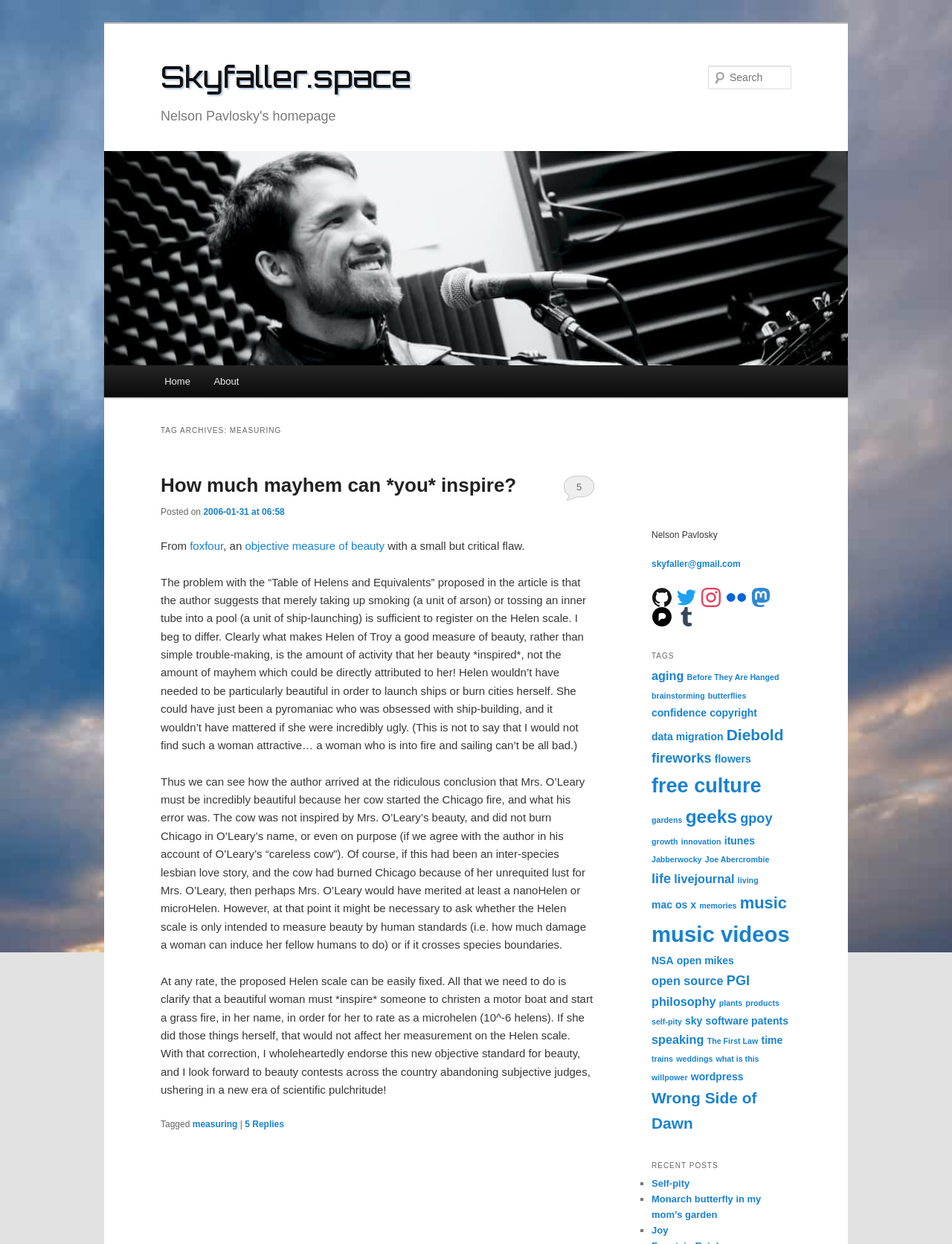Could you specify the bounding box coordinates for the clickable section to complete the following instruction: "Read the article about measuring mayhem"?

[0.169, 0.369, 0.625, 0.406]